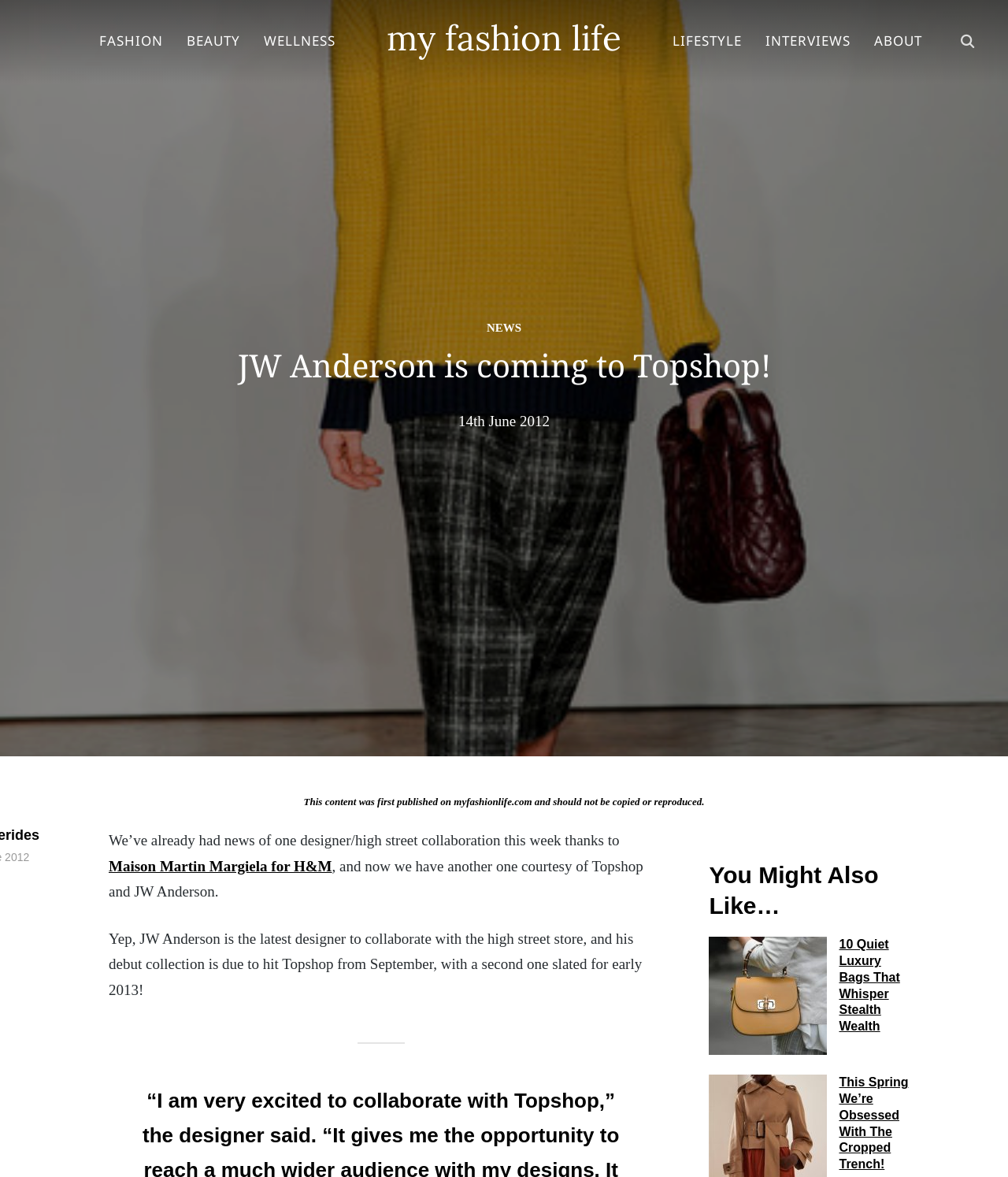Respond to the question with just a single word or phrase: 
What is the name of the high street store collaborating with JW Anderson?

Topshop